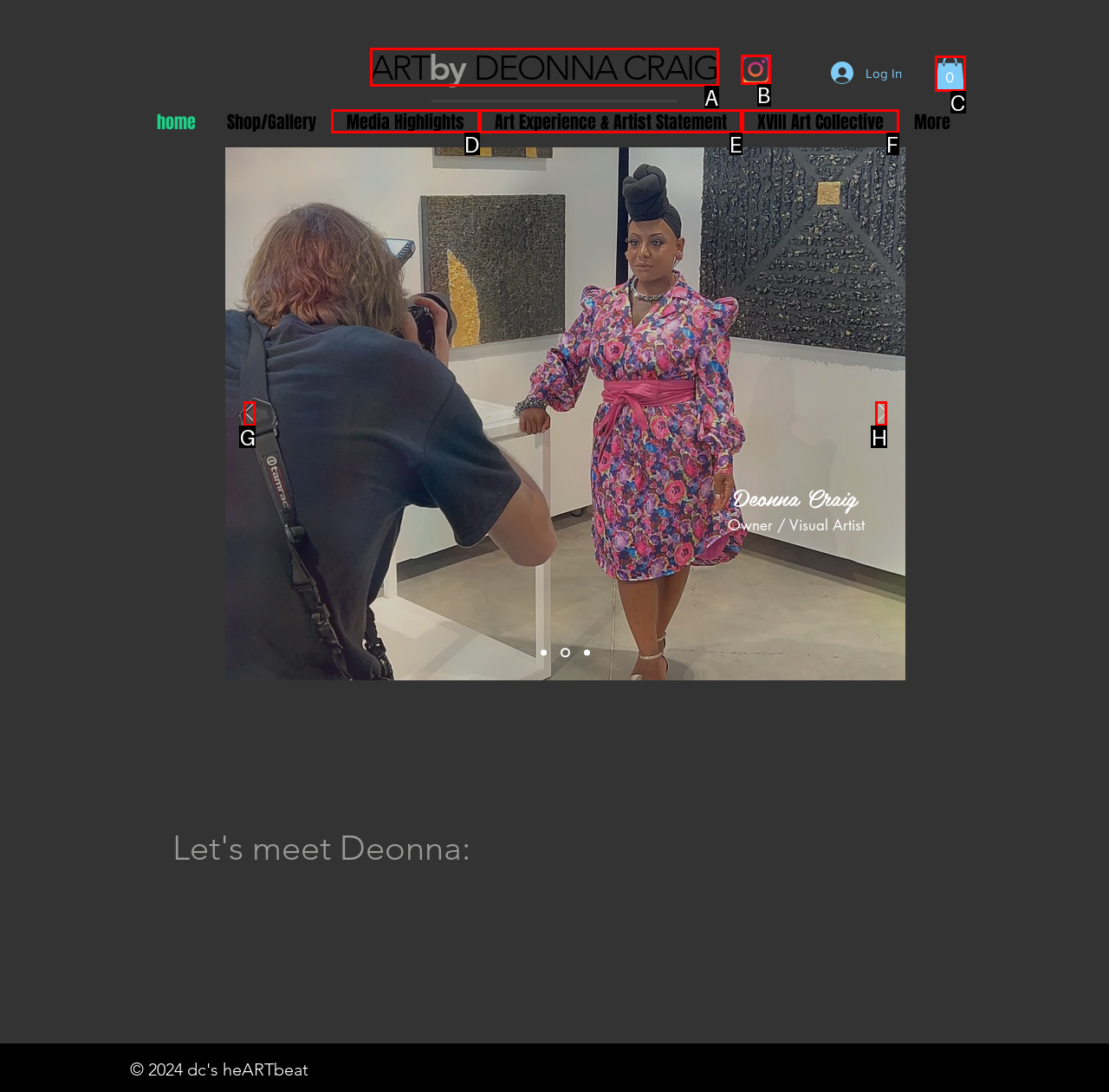Please indicate which option's letter corresponds to the task: Click the ARTby DEONNA CRAIG link by examining the highlighted elements in the screenshot.

A